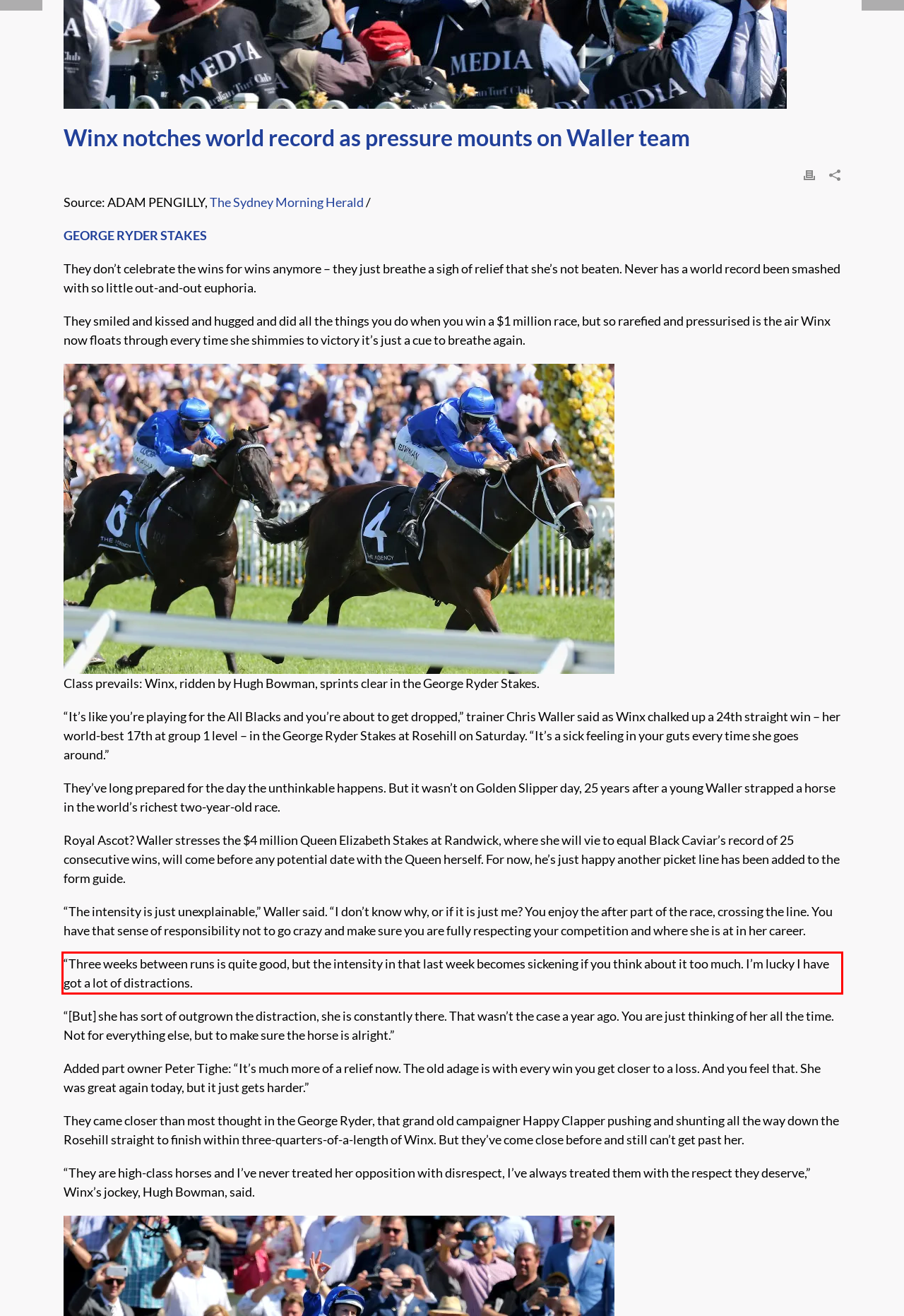You have a screenshot of a webpage with a UI element highlighted by a red bounding box. Use OCR to obtain the text within this highlighted area.

“Three weeks between runs is quite good, but the intensity in that last week becomes sickening if you think about it too much. I’m lucky I have got a lot of distractions.